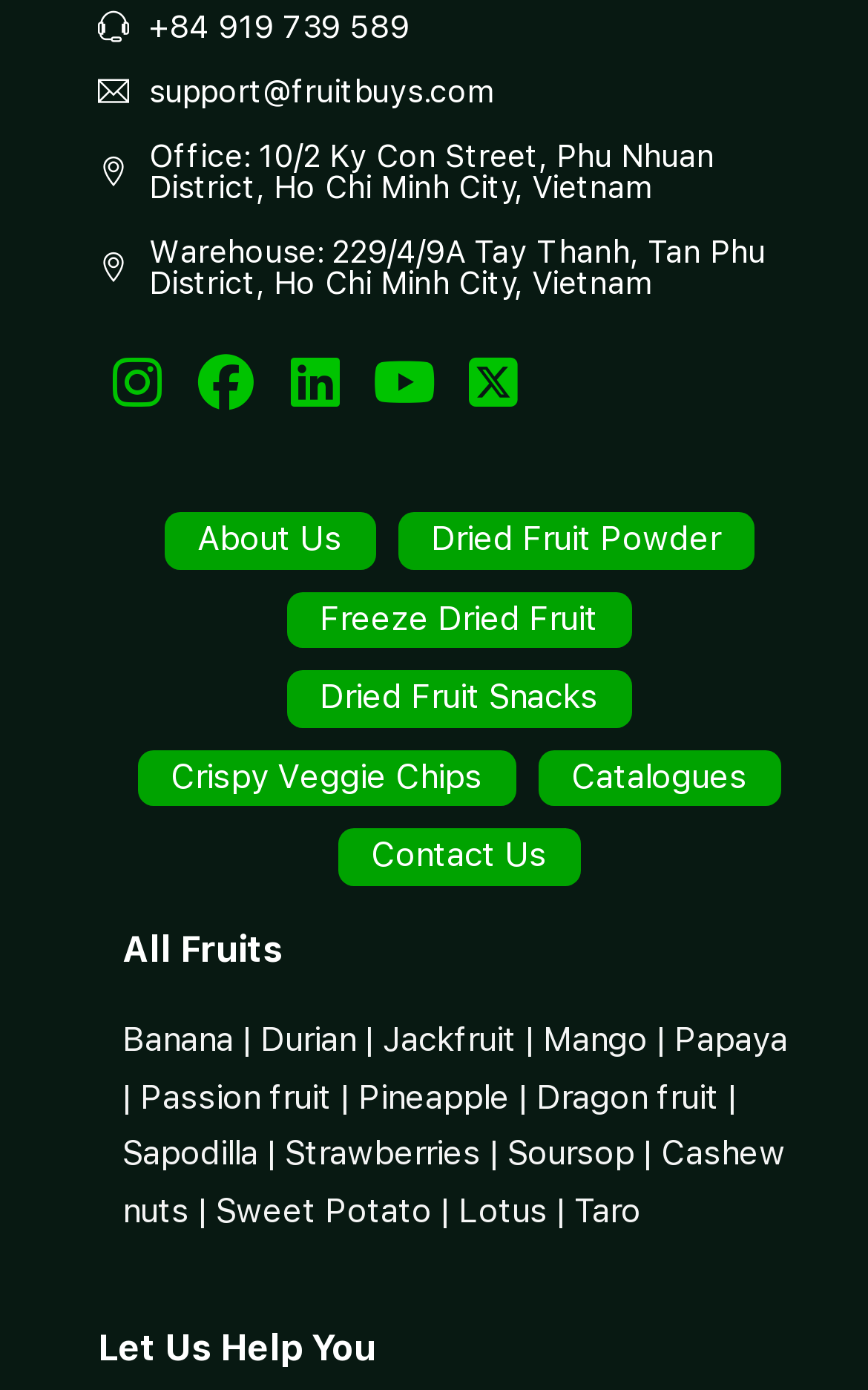Locate the bounding box coordinates of the element you need to click to accomplish the task described by this instruction: "View Dried Fruit Powder".

[0.458, 0.369, 0.868, 0.409]